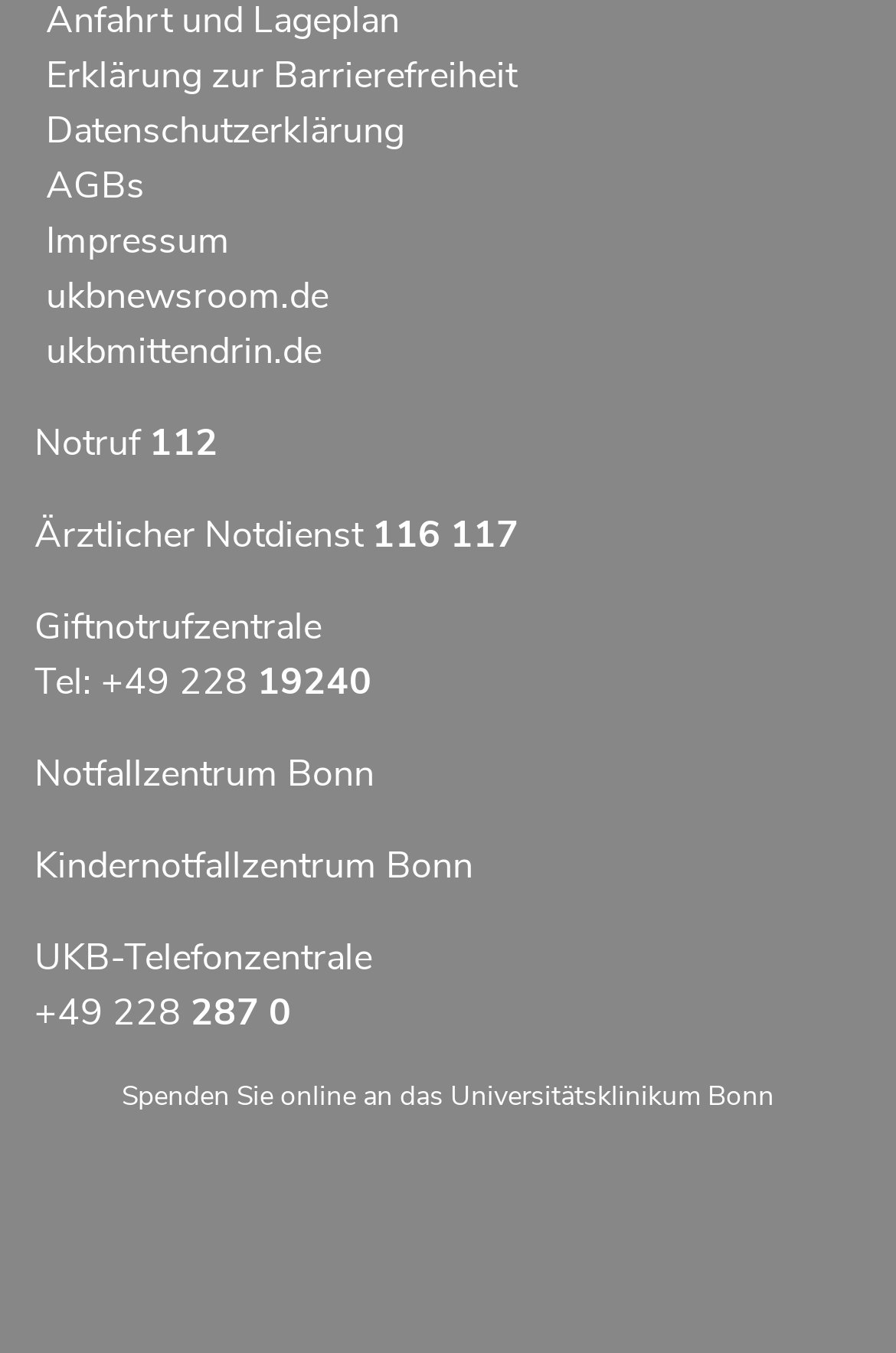Please find the bounding box coordinates of the element that must be clicked to perform the given instruction: "Follow the UKB on Facebook". The coordinates should be four float numbers from 0 to 1, i.e., [left, top, right, bottom].

[0.197, 0.872, 0.326, 0.956]